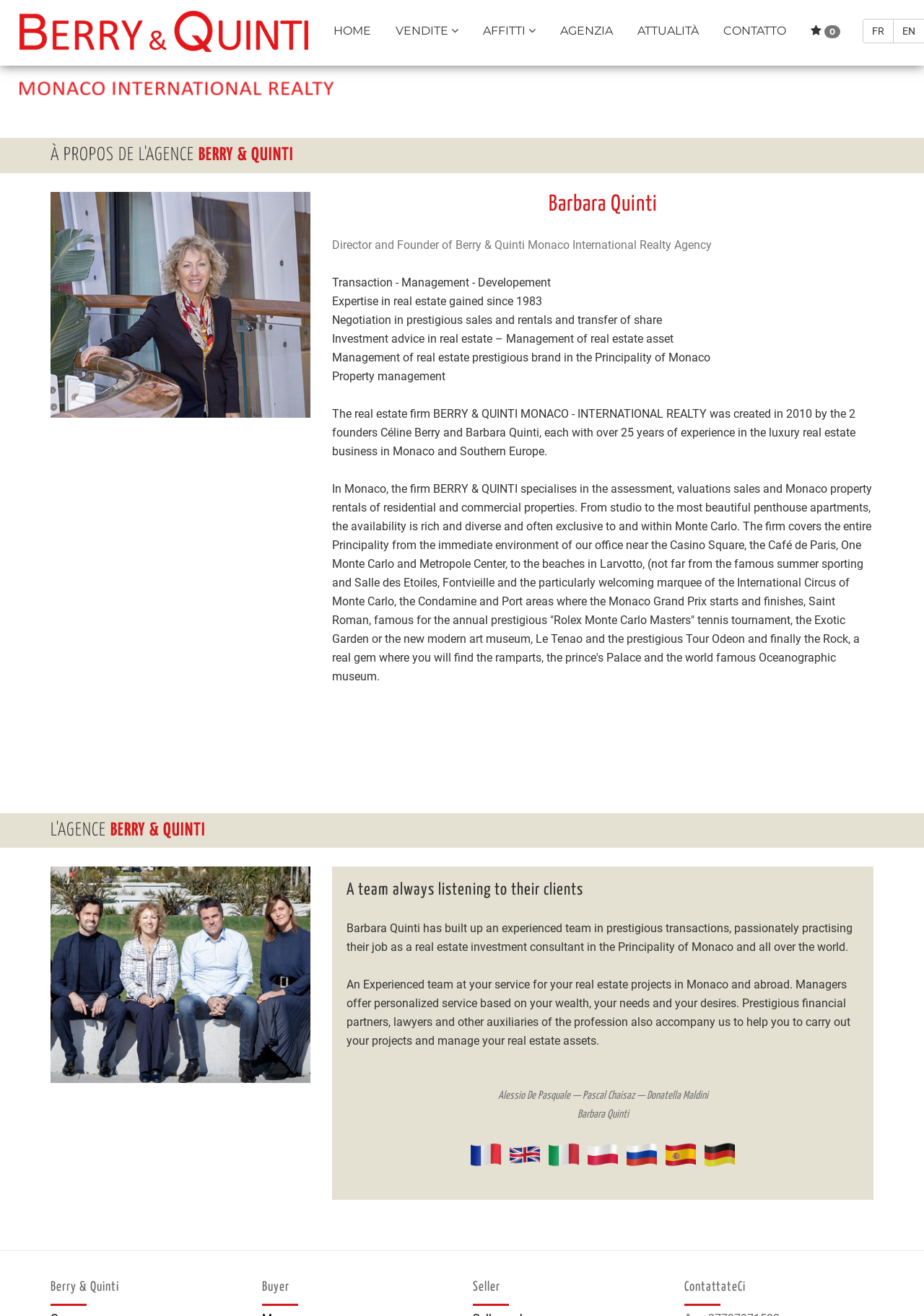Locate the bounding box coordinates of the area to click to fulfill this instruction: "Select French language". The bounding box should be presented as four float numbers between 0 and 1, in the order [left, top, right, bottom].

[0.934, 0.014, 0.967, 0.033]